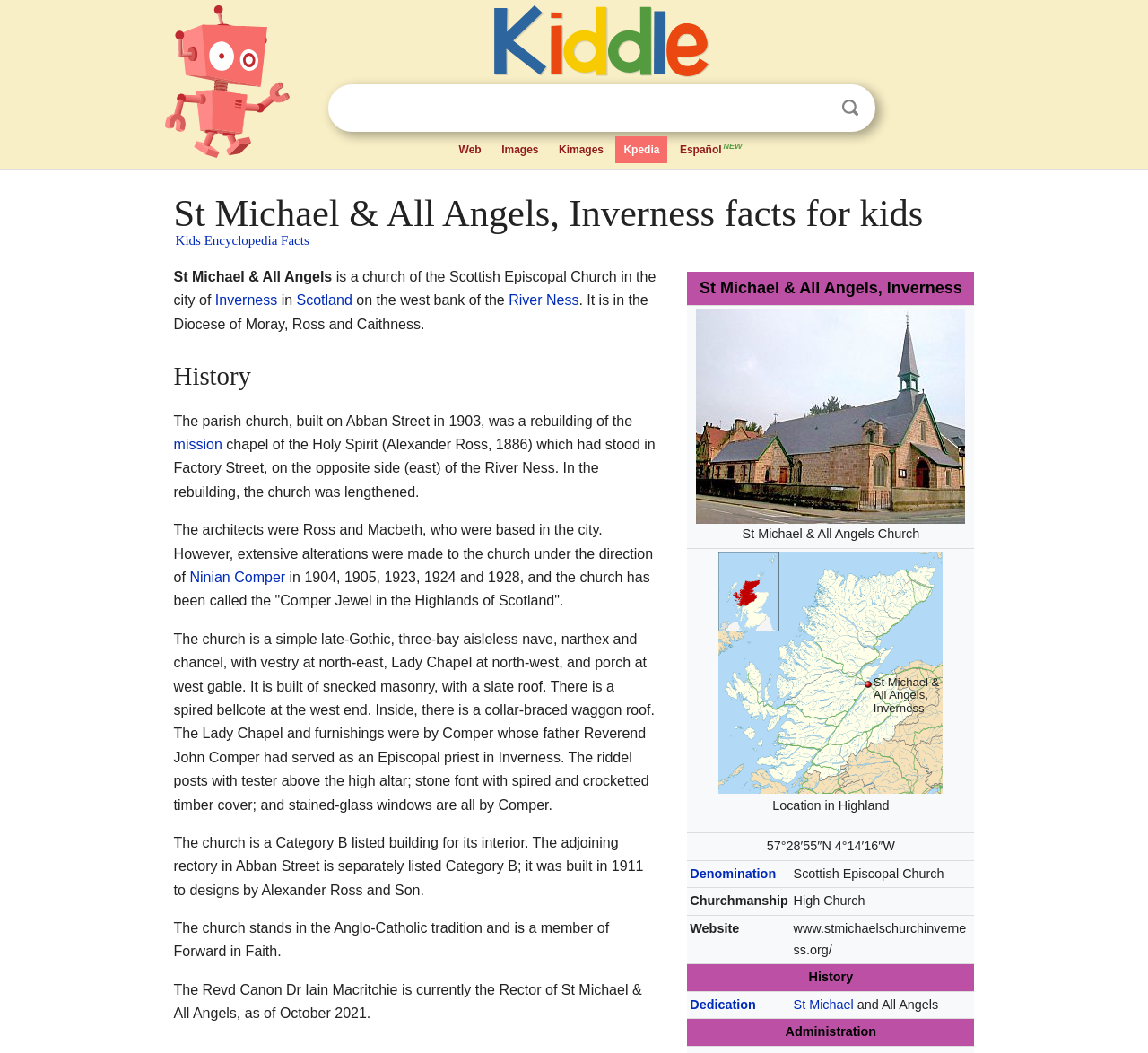Give an extensive and precise description of the webpage.

This webpage is about St Michael & All Angels, Inverness facts for kids. At the top, there is a layout table with two cells, one containing a link and image of "kids encyclopedia robot" and the other containing a link and image of "Kids search engine". Below this, there is a search bar with a textbox, a "Clear" button, and a "Search" button.

On the left side, there is a heading "St Michael & All Angels, Inverness facts for kids" followed by a link "Kids Encyclopedia Facts". Below this, there is a table with multiple rows, each containing information about St Michael & All Angels, Inverness, such as its location, denomination, churchmanship, website, history, and administration.

The main content of the webpage is divided into sections, including "History" and "Administration". The "History" section provides a detailed description of the church, including its rebuilding in 1903, its architects, and its interior features. There are also links to related topics, such as "Inverness", "Scotland", "River Ness", and "Ninian Comper".

Throughout the webpage, there are multiple images, including a picture of St Michael and All Angels Church, a map showing its location, and a picture of the church's interior. There are also multiple links to other related topics and websites.